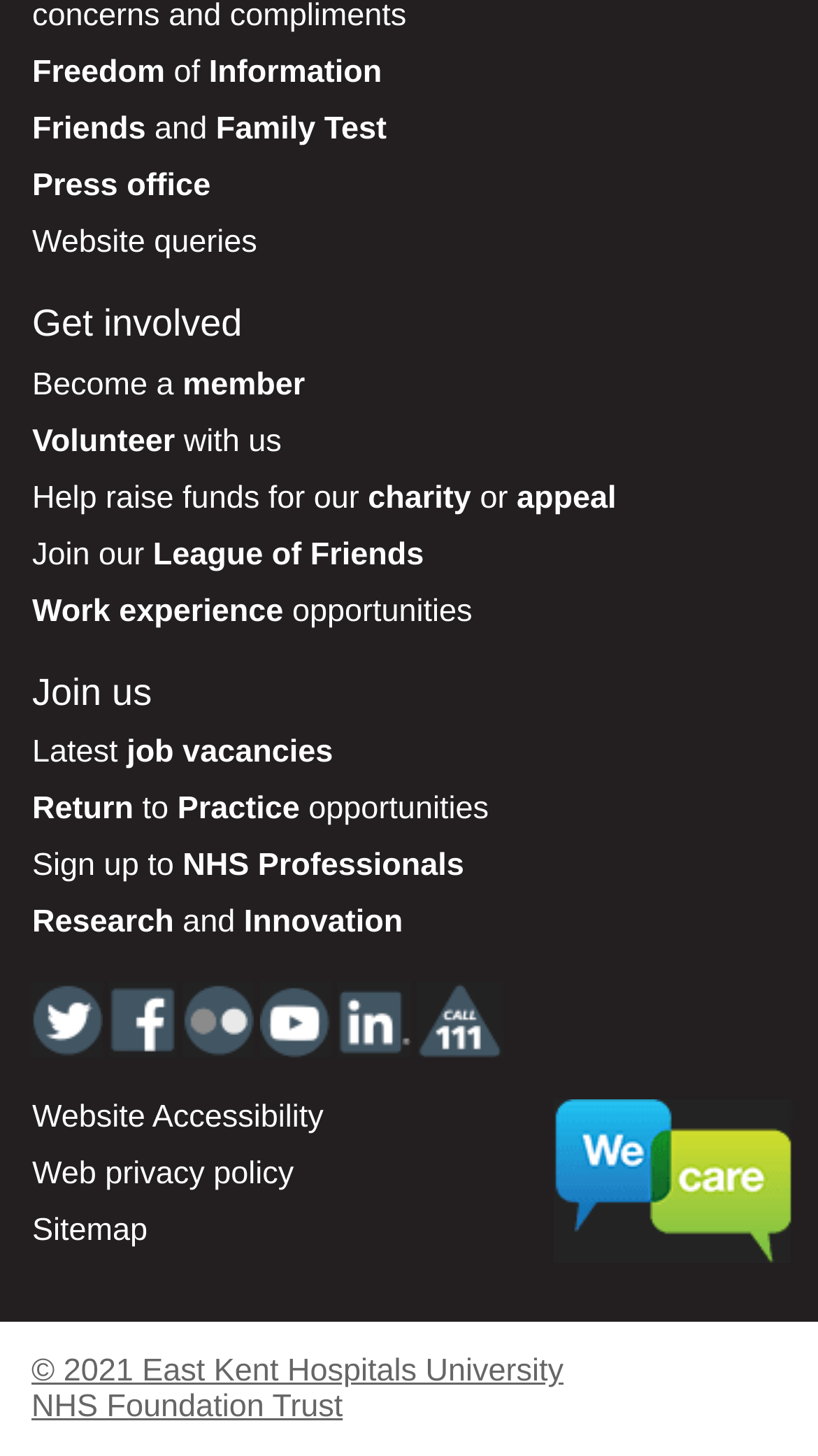Using a single word or phrase, answer the following question: 
What is the heading above the 'Become a member' link?

Get involved